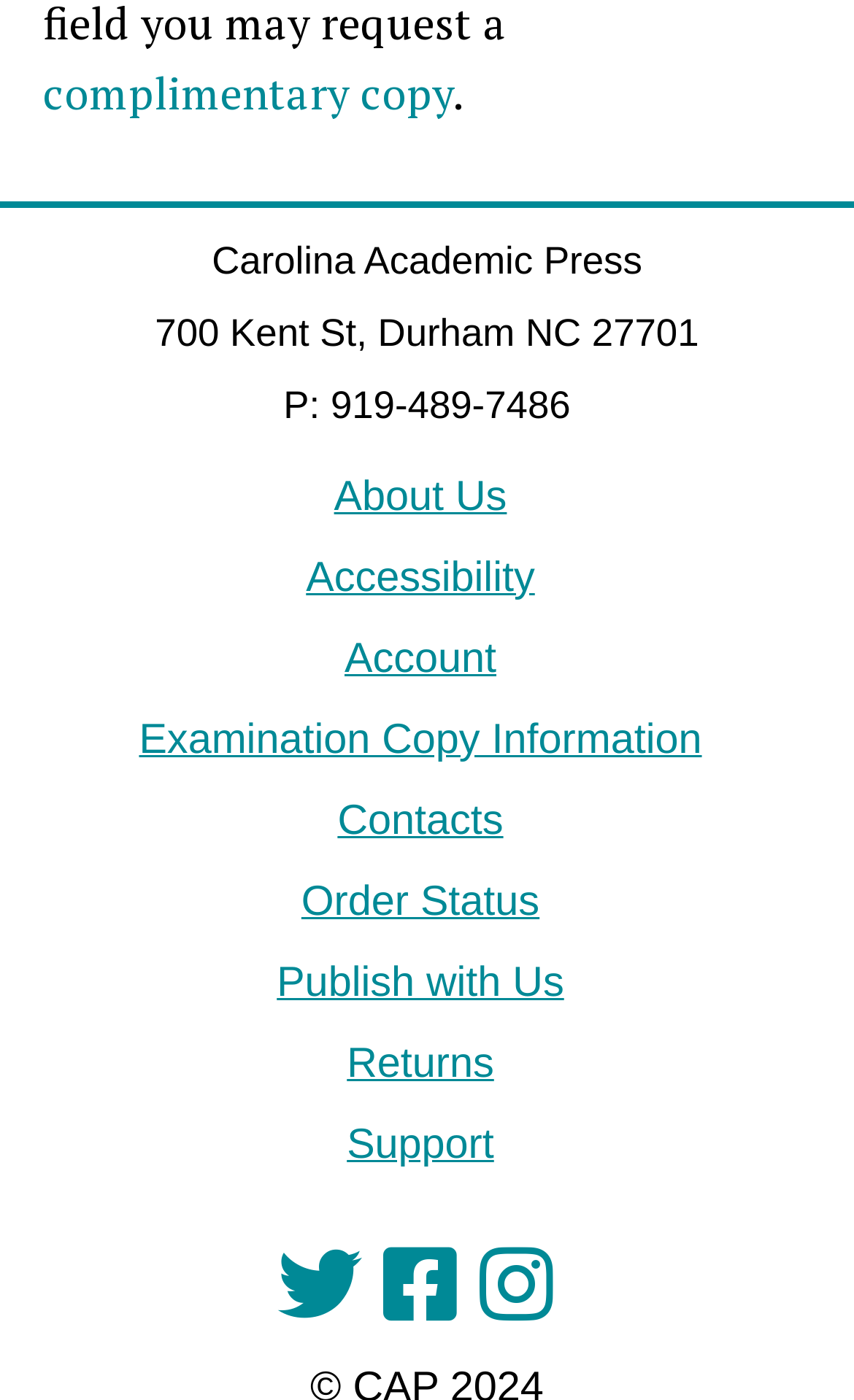Bounding box coordinates must be specified in the format (top-left x, top-left y, bottom-right x, bottom-right y). All values should be floating point numbers between 0 and 1. What are the bounding box coordinates of the UI element described as: I decline

None